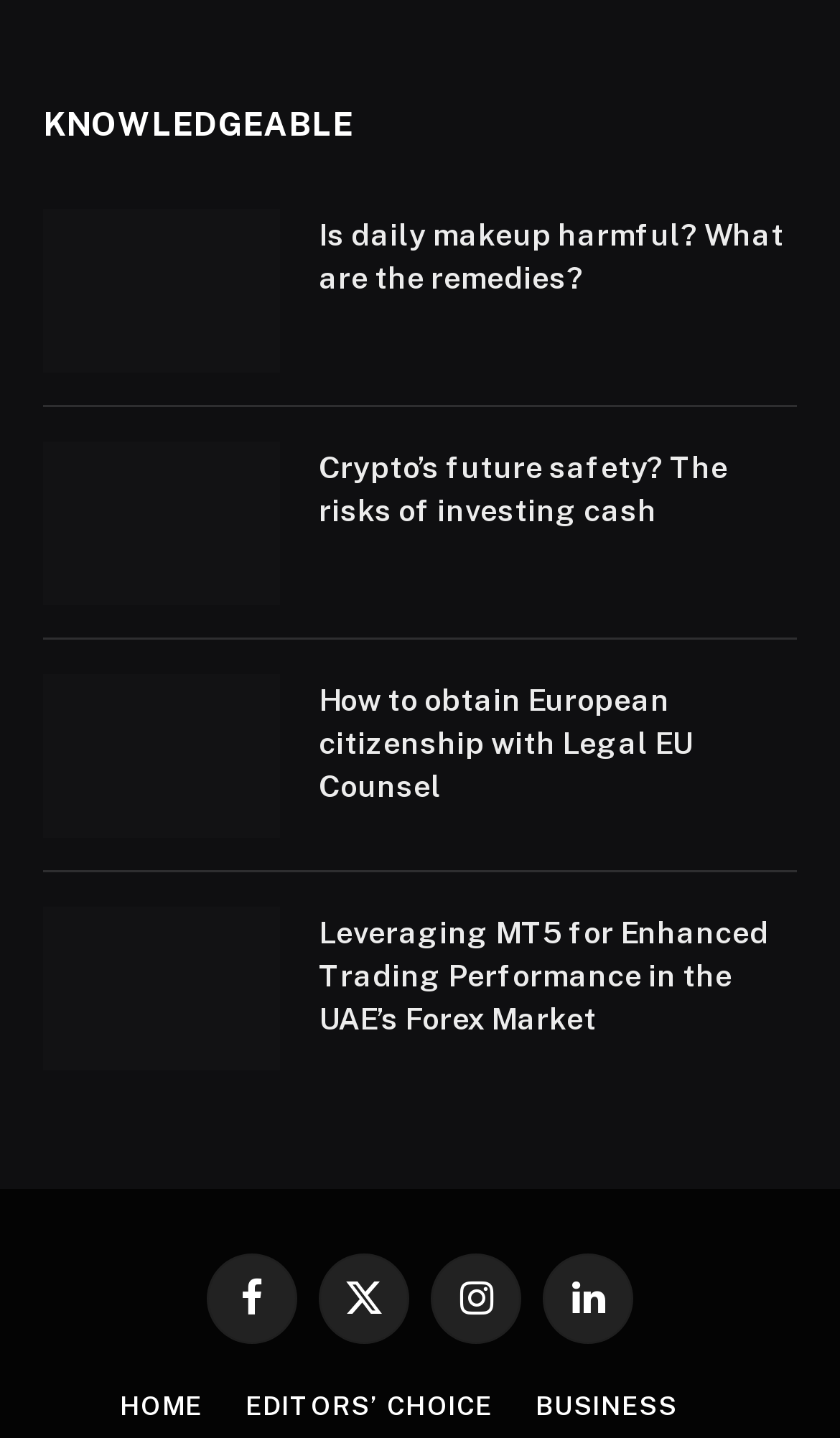Predict the bounding box of the UI element based on the description: "Home". The coordinates should be four float numbers between 0 and 1, formatted as [left, top, right, bottom].

[0.143, 0.967, 0.241, 0.988]